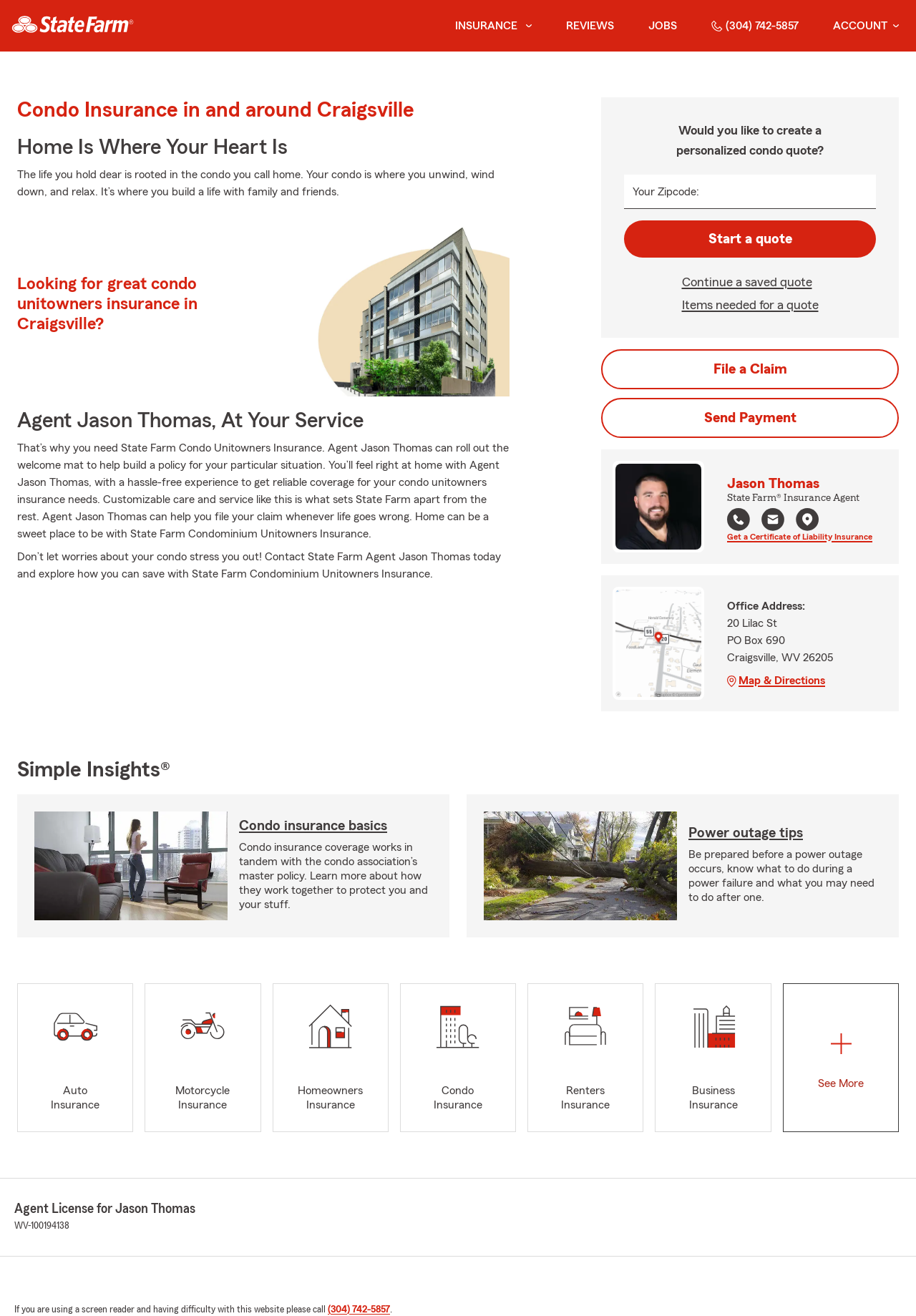What is the title or heading displayed on the webpage?

Condo Insurance in and around Craigsville